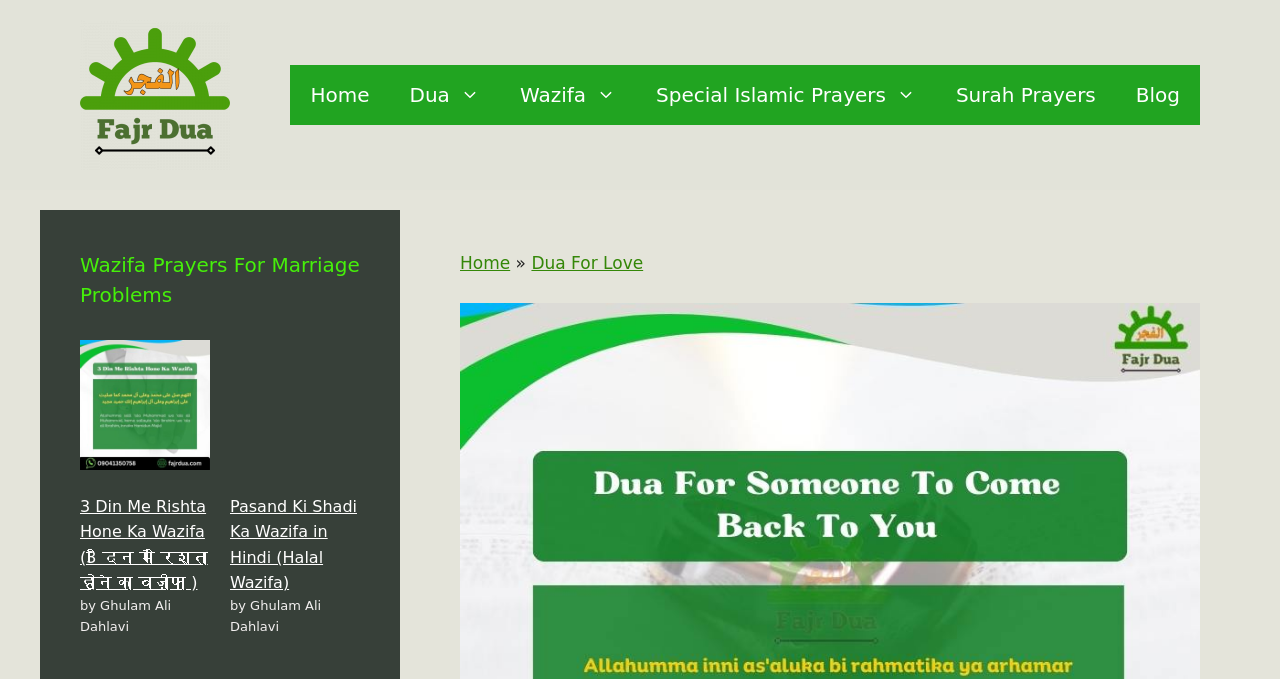Identify the bounding box coordinates of the part that should be clicked to carry out this instruction: "Click on Fajr Dua link".

[0.062, 0.124, 0.18, 0.153]